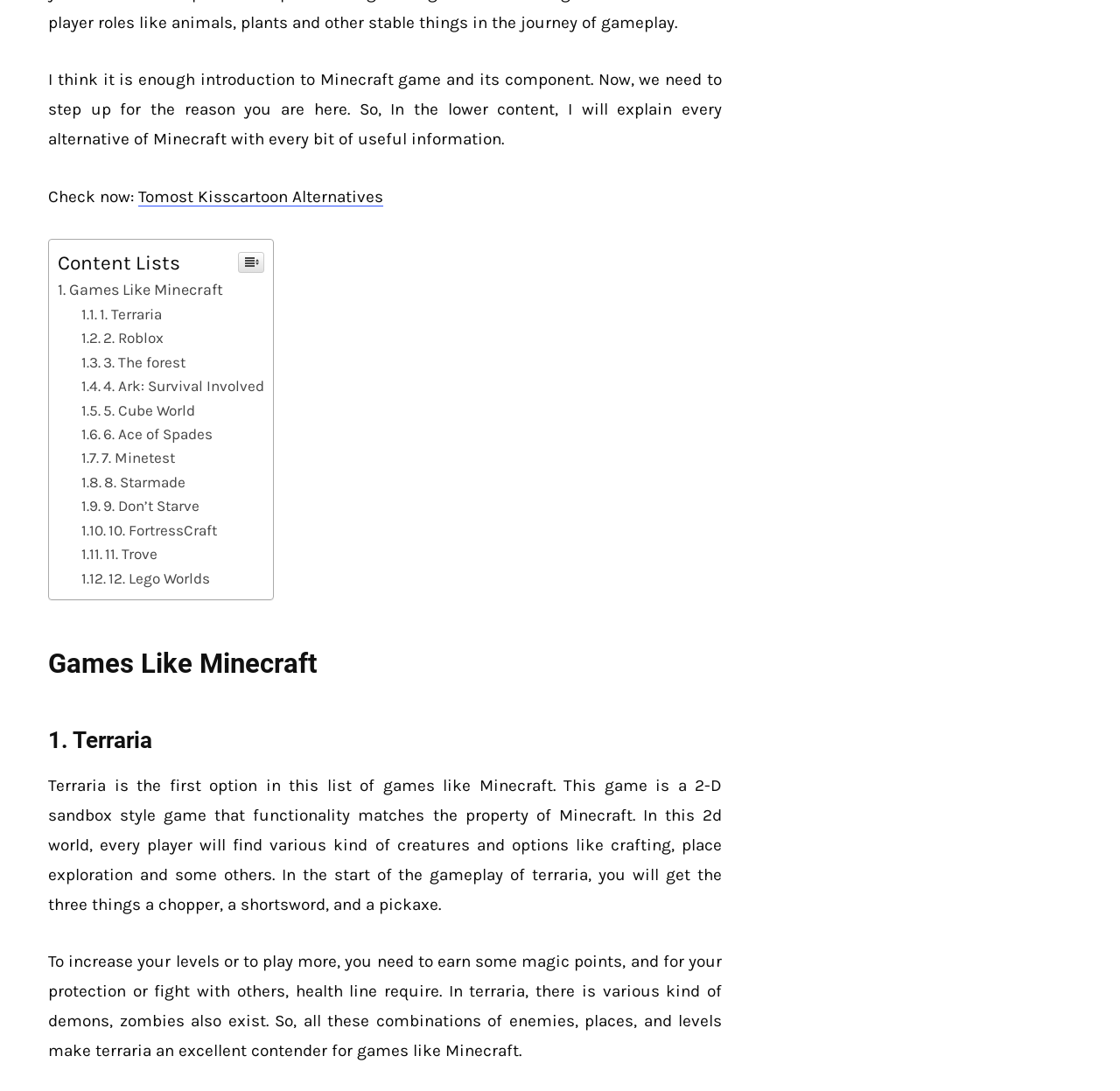Carefully examine the image and provide an in-depth answer to the question: What is the format of the games list on the webpage?

The list of games on the webpage is presented in a table format, with each game having a link to its description. This format makes it easy to read and compare the different games listed as alternatives to Minecraft.